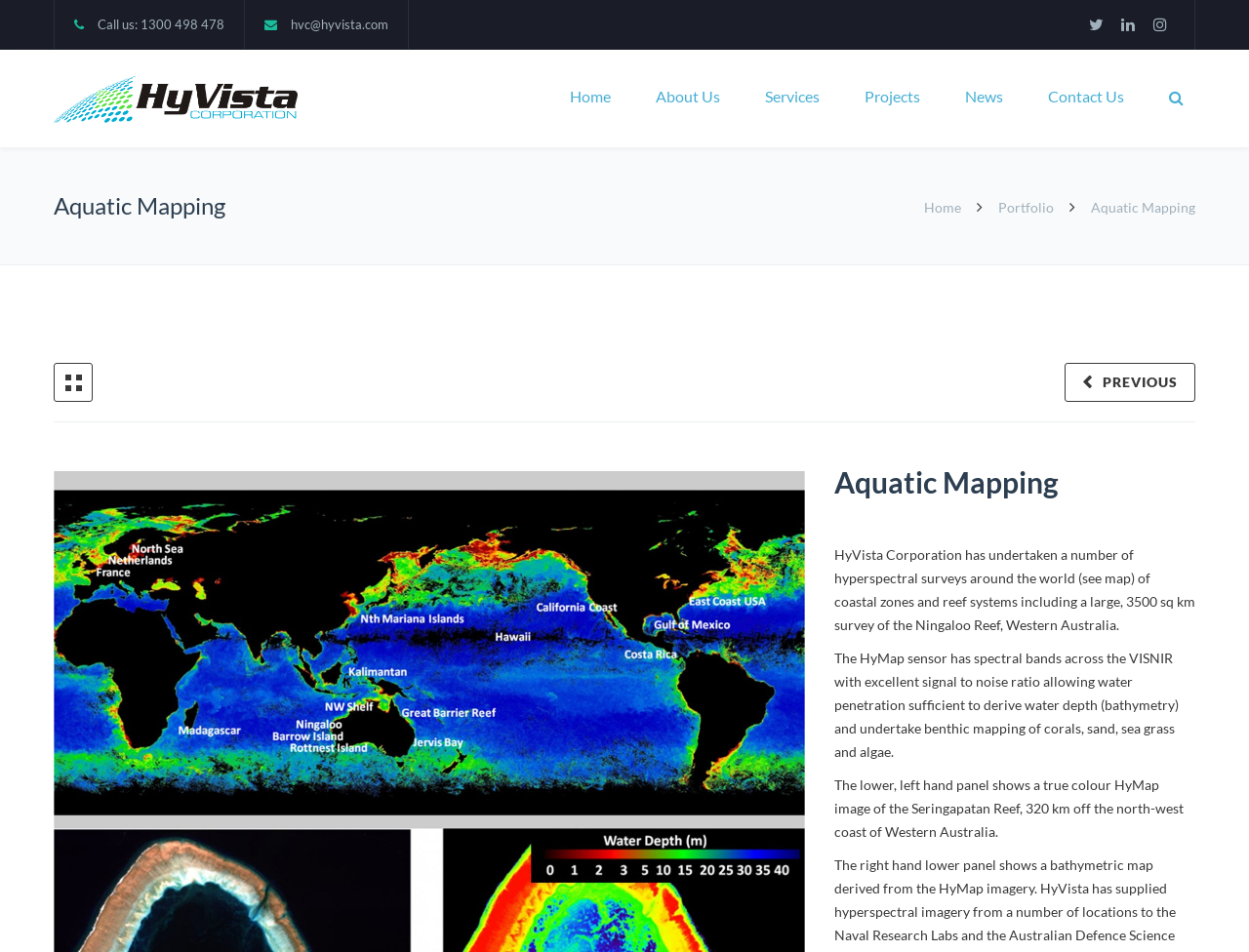What is the company name?
Please provide an in-depth and detailed response to the question.

I found the company name by looking at the top section of the webpage, where it says 'HyVista Corporation' and also by looking at the image with the same name.